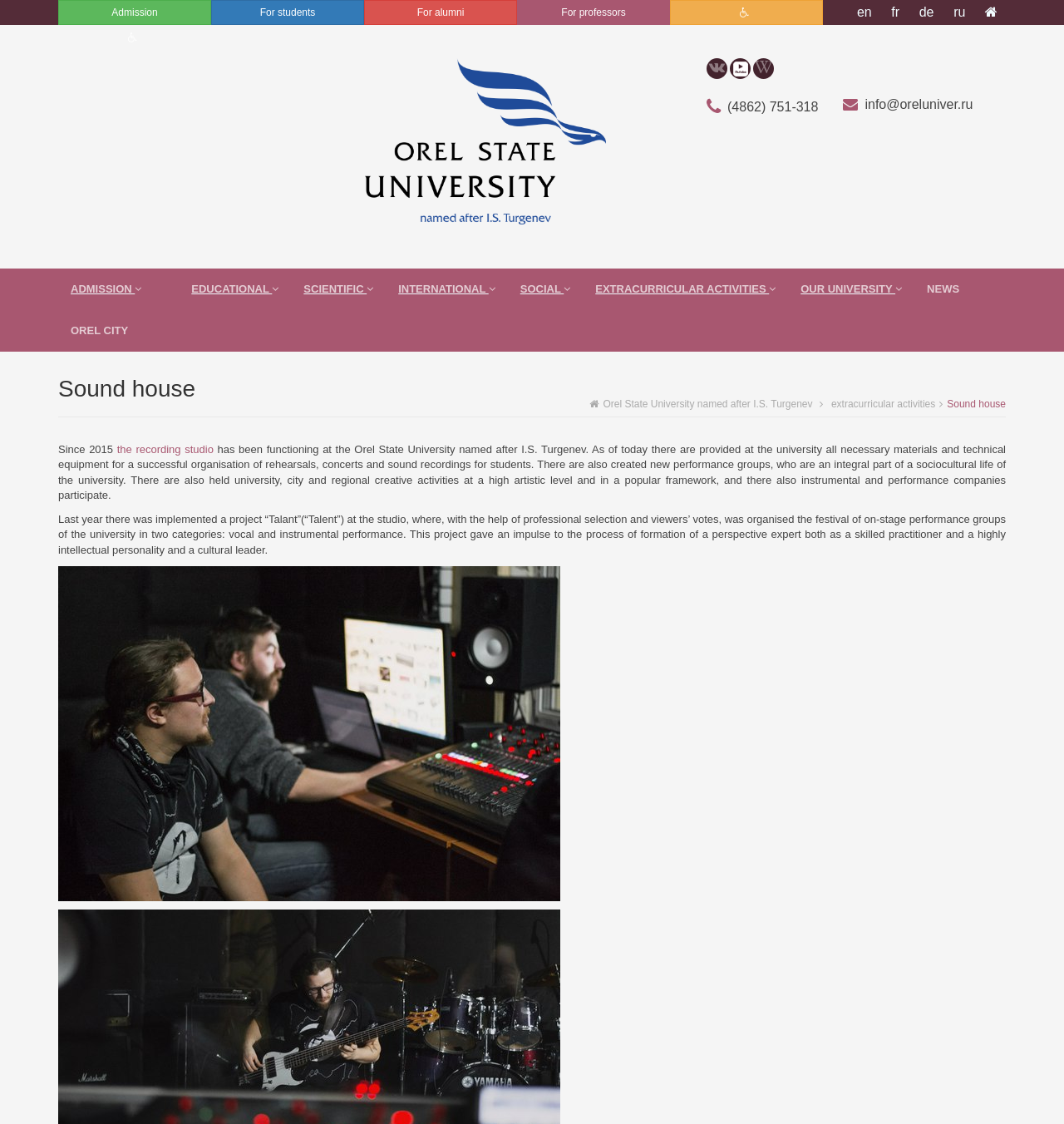Identify the bounding box coordinates of the section that should be clicked to achieve the task described: "Switch to English language".

[0.798, 0.0, 0.827, 0.022]